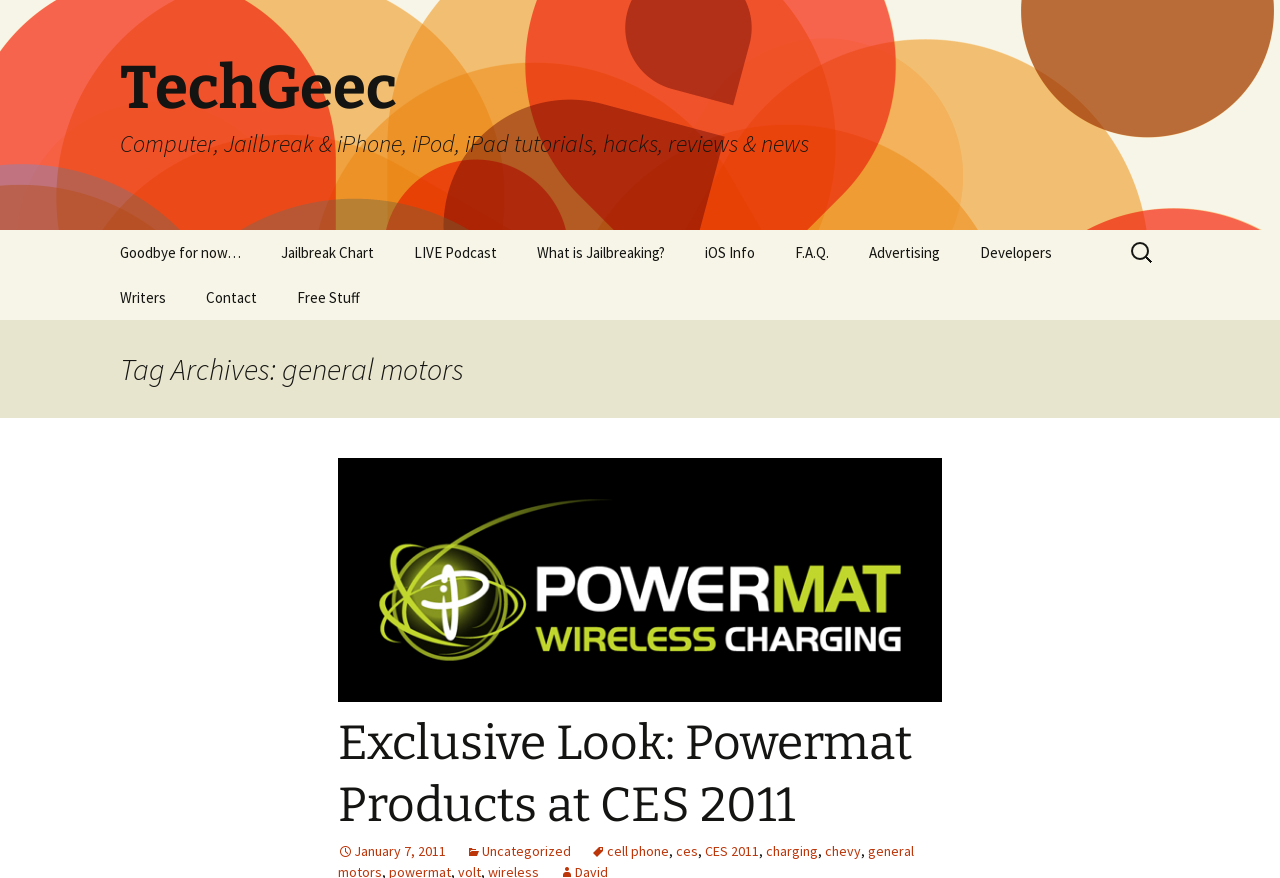What is the name of the website?
Provide a short answer using one word or a brief phrase based on the image.

TechGeec